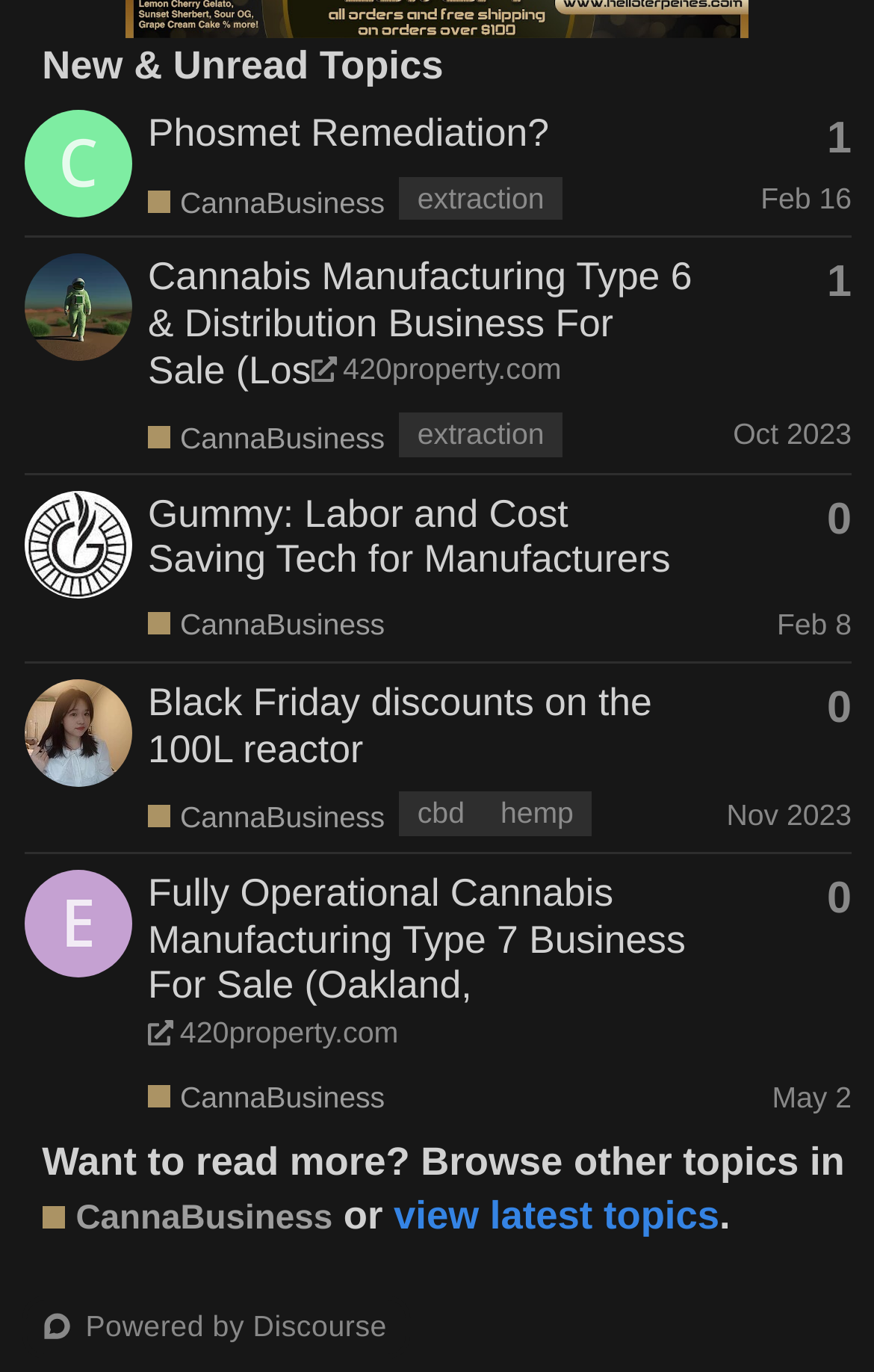Determine the coordinates of the bounding box for the clickable area needed to execute this instruction: "Read topic Fully Operational Cannabis Manufacturing Type 7 Business For Sale".

[0.169, 0.634, 0.784, 0.734]